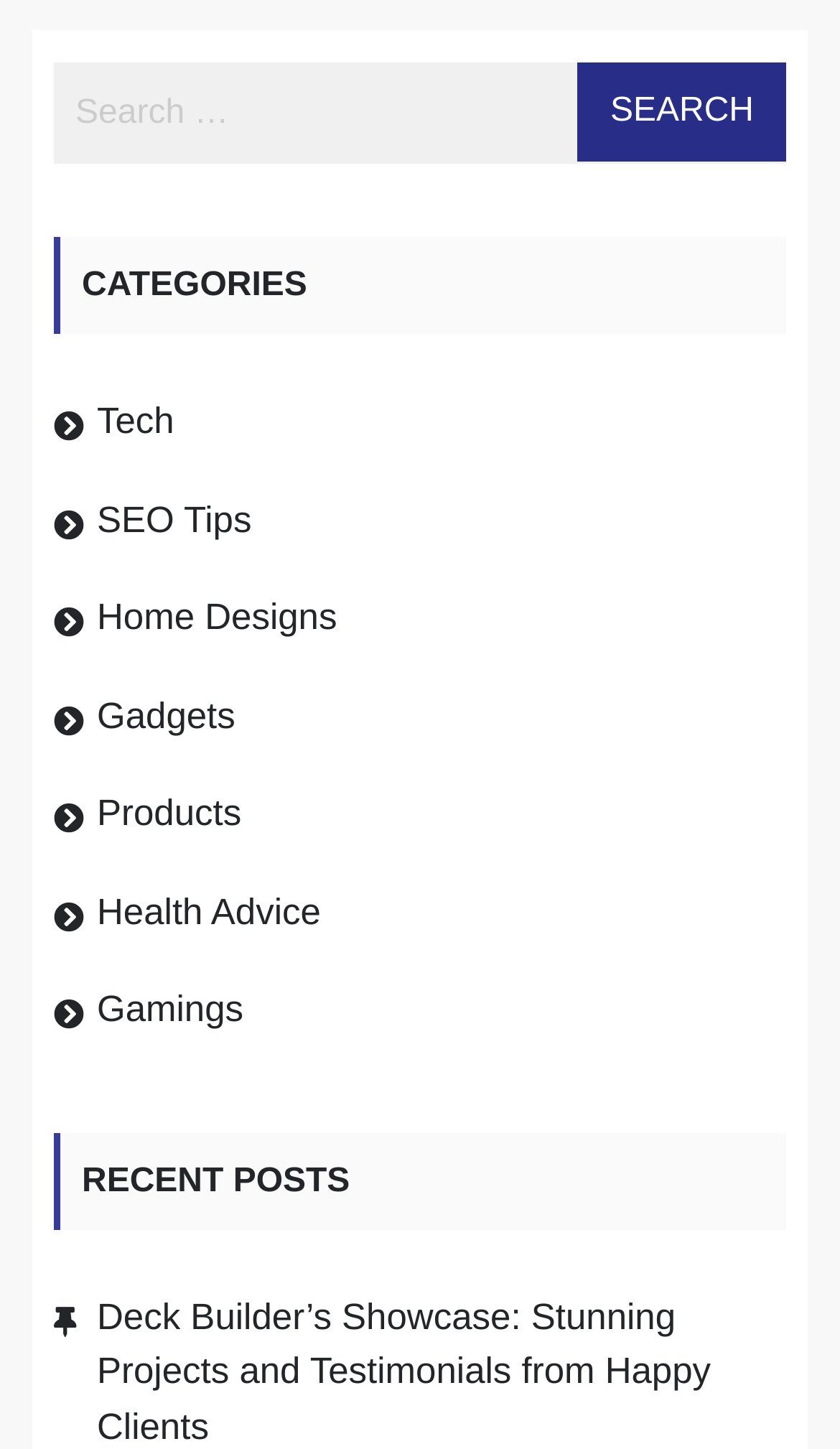Find the bounding box coordinates for the area you need to click to carry out the instruction: "view tech category". The coordinates should be four float numbers between 0 and 1, indicated as [left, top, right, bottom].

[0.115, 0.277, 0.207, 0.305]